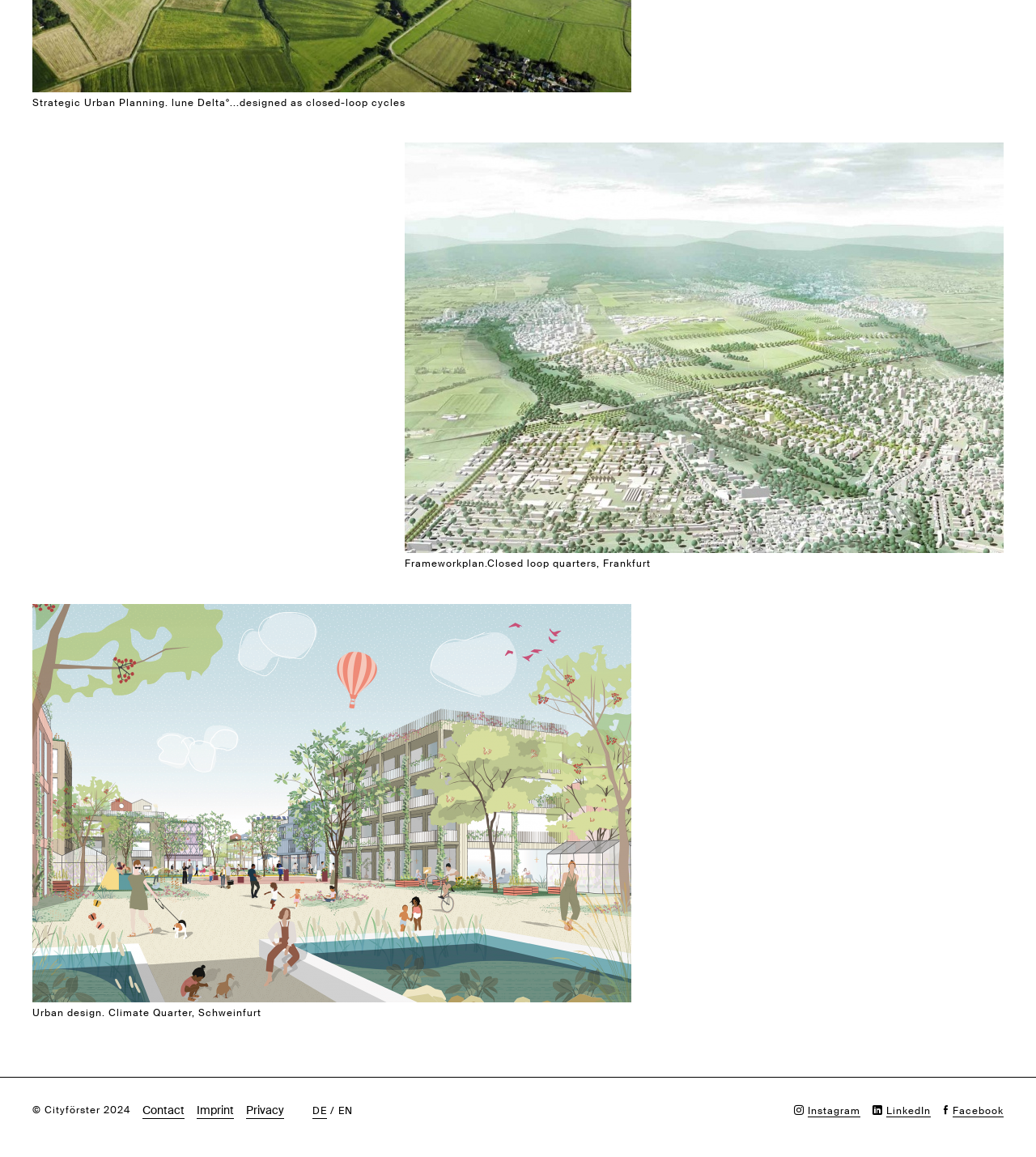Please respond to the question using a single word or phrase:
What is the name of the company?

Cityförster